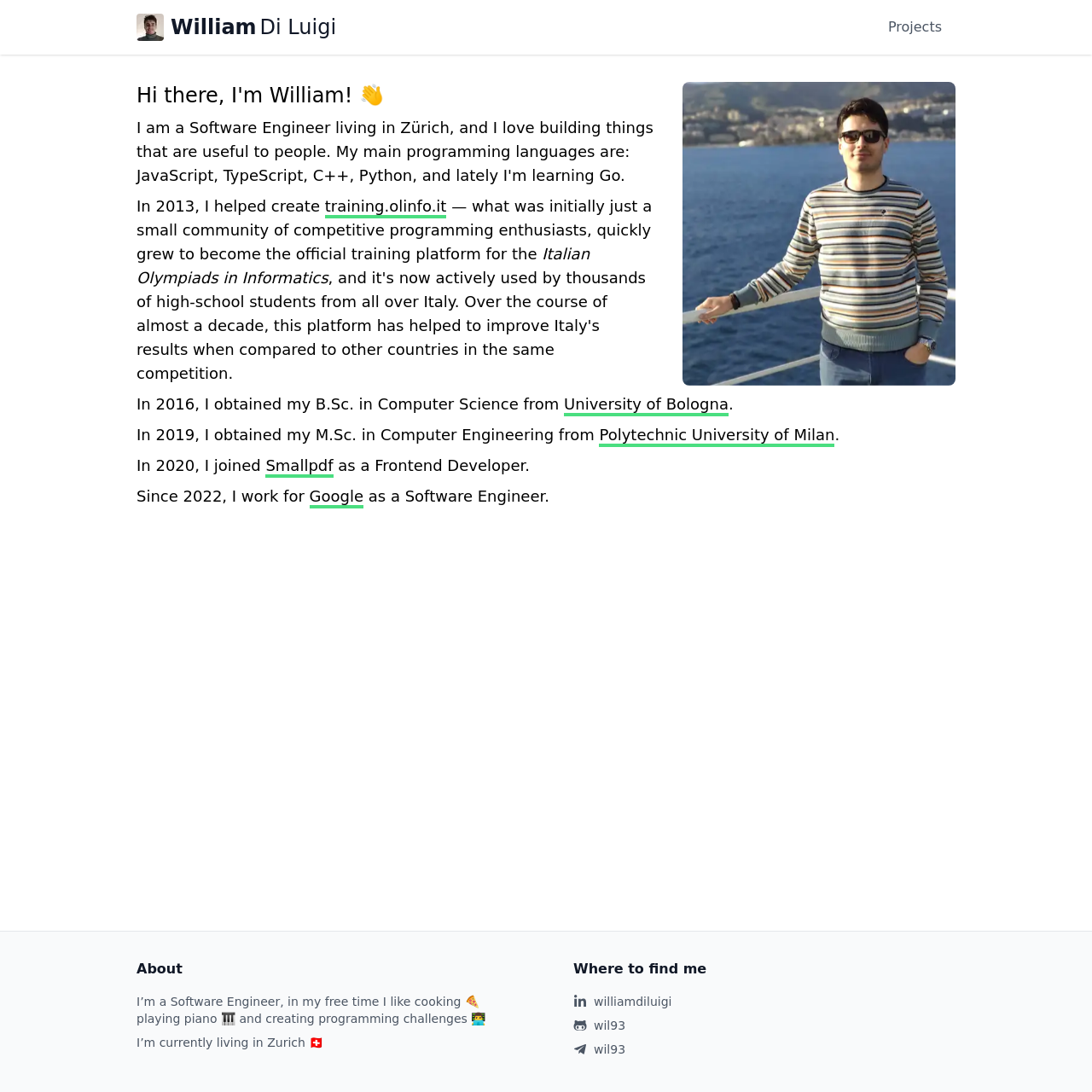Find the bounding box coordinates of the clickable element required to execute the following instruction: "Go to William Di Luigi's personal homepage". Provide the coordinates as four float numbers between 0 and 1, i.e., [left, top, right, bottom].

[0.125, 0.012, 0.308, 0.038]